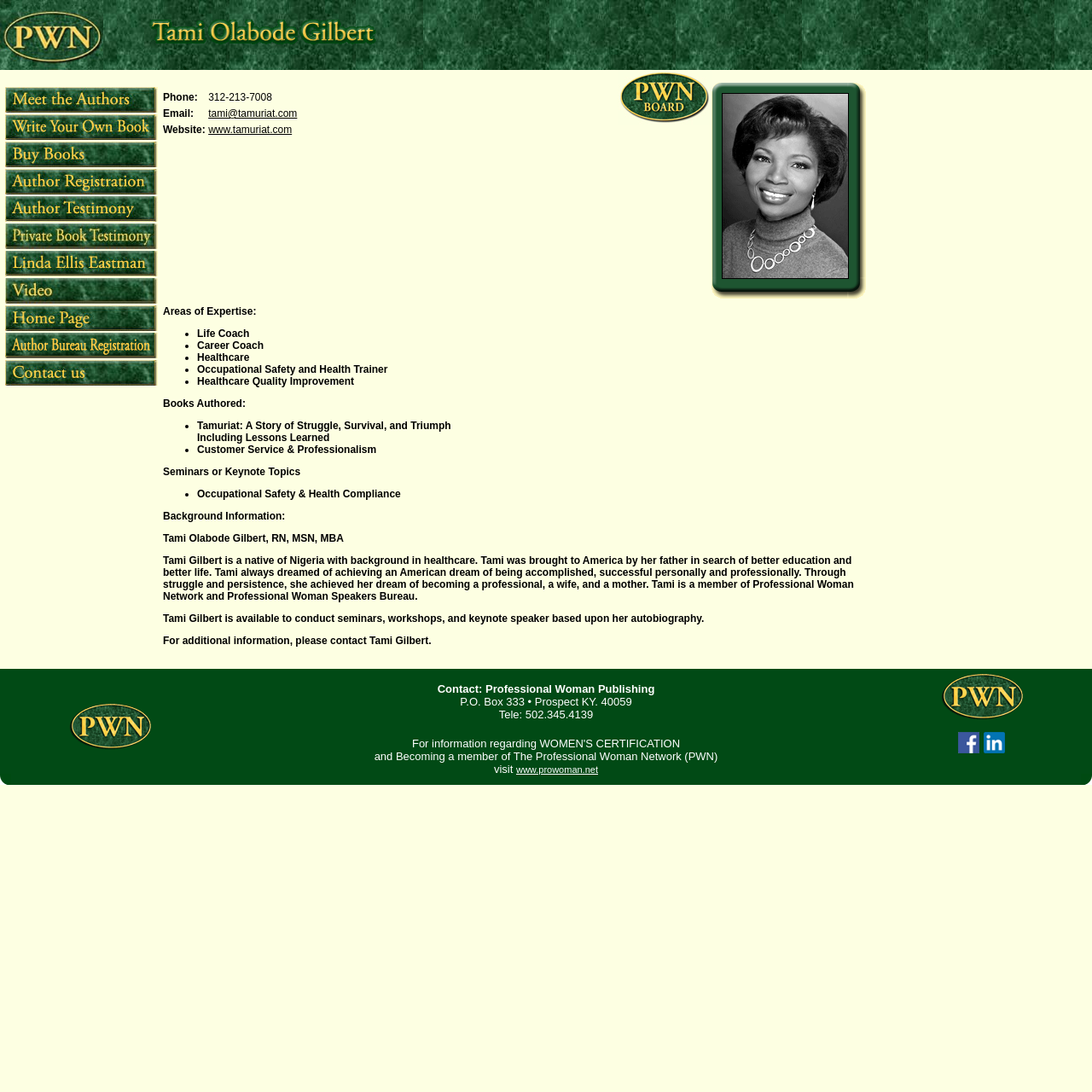Determine the bounding box coordinates of the target area to click to execute the following instruction: "Click Home Page."

[0.0, 0.053, 0.095, 0.066]